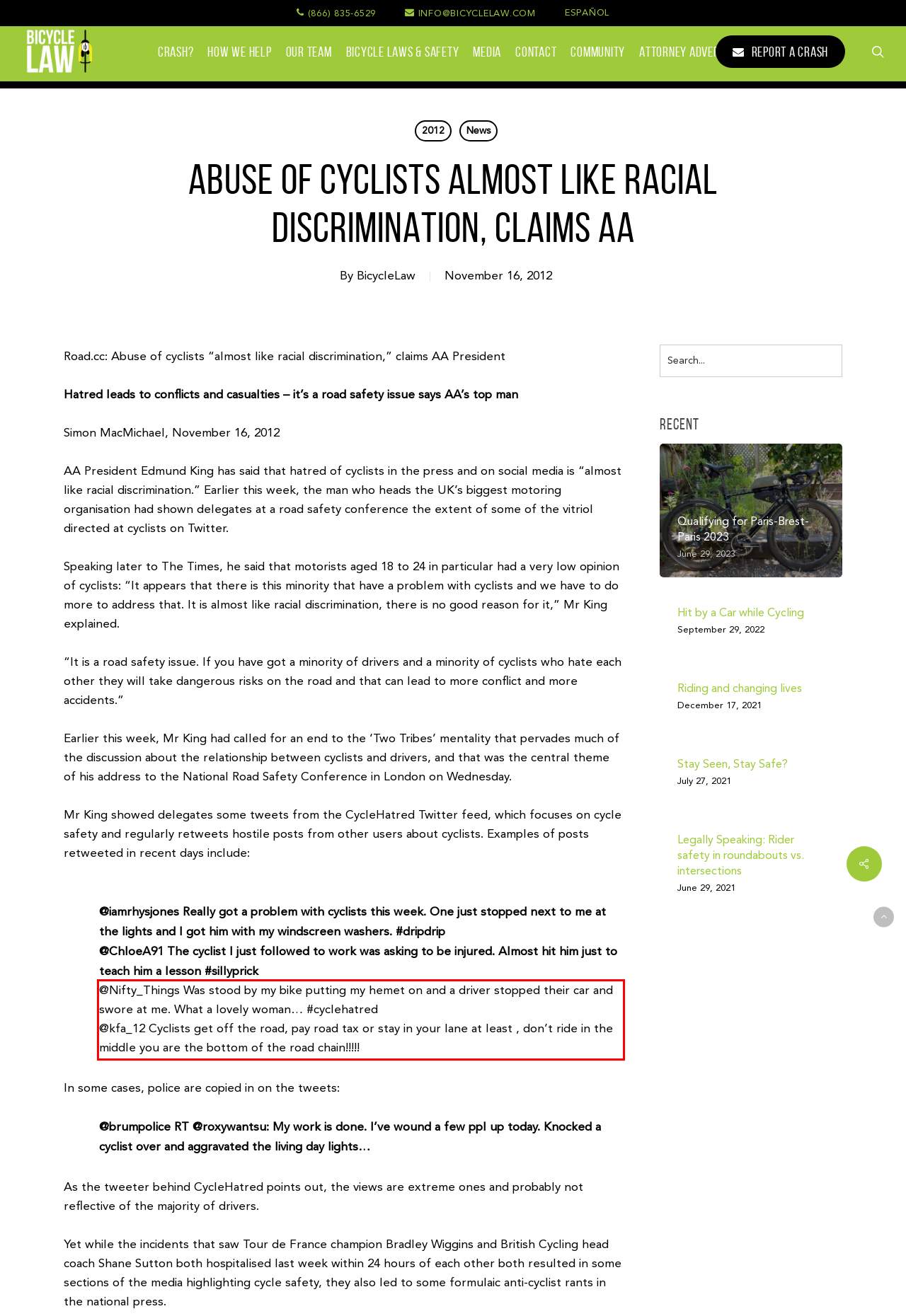From the given screenshot of a webpage, identify the red bounding box and extract the text content within it.

@Nifty_Things Was stood by my bike putting my hemet on and a driver stopped their car and swore at me. What a lovely woman… #cyclehatred @kfa_12 Cyclists get off the road, pay road tax or stay in your lane at least , don’t ride in the middle you are the bottom of the road chain!!!!!